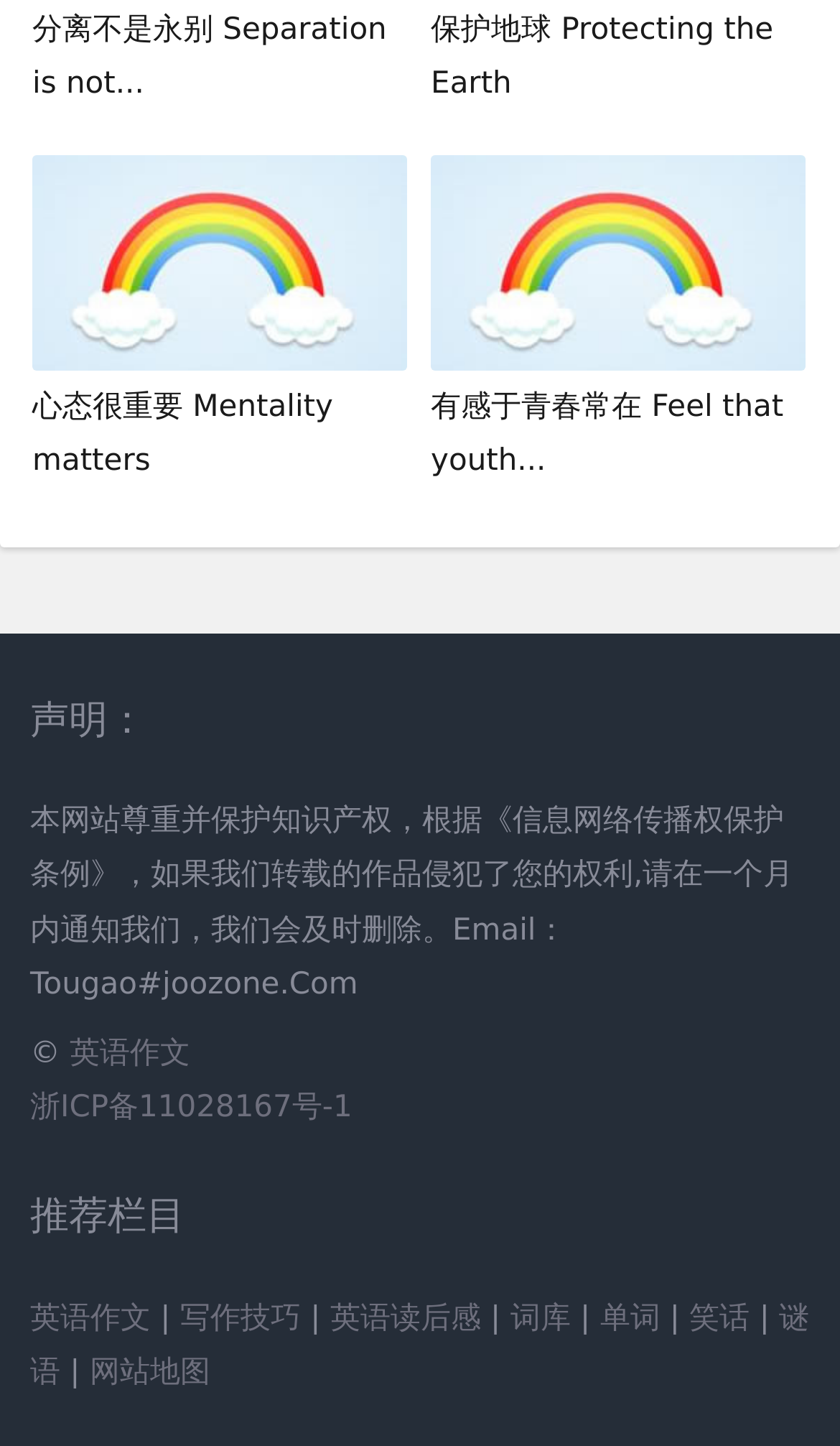What is the first link on the webpage?
Using the information from the image, give a concise answer in one word or a short phrase.

心态很重要 Mentality matters